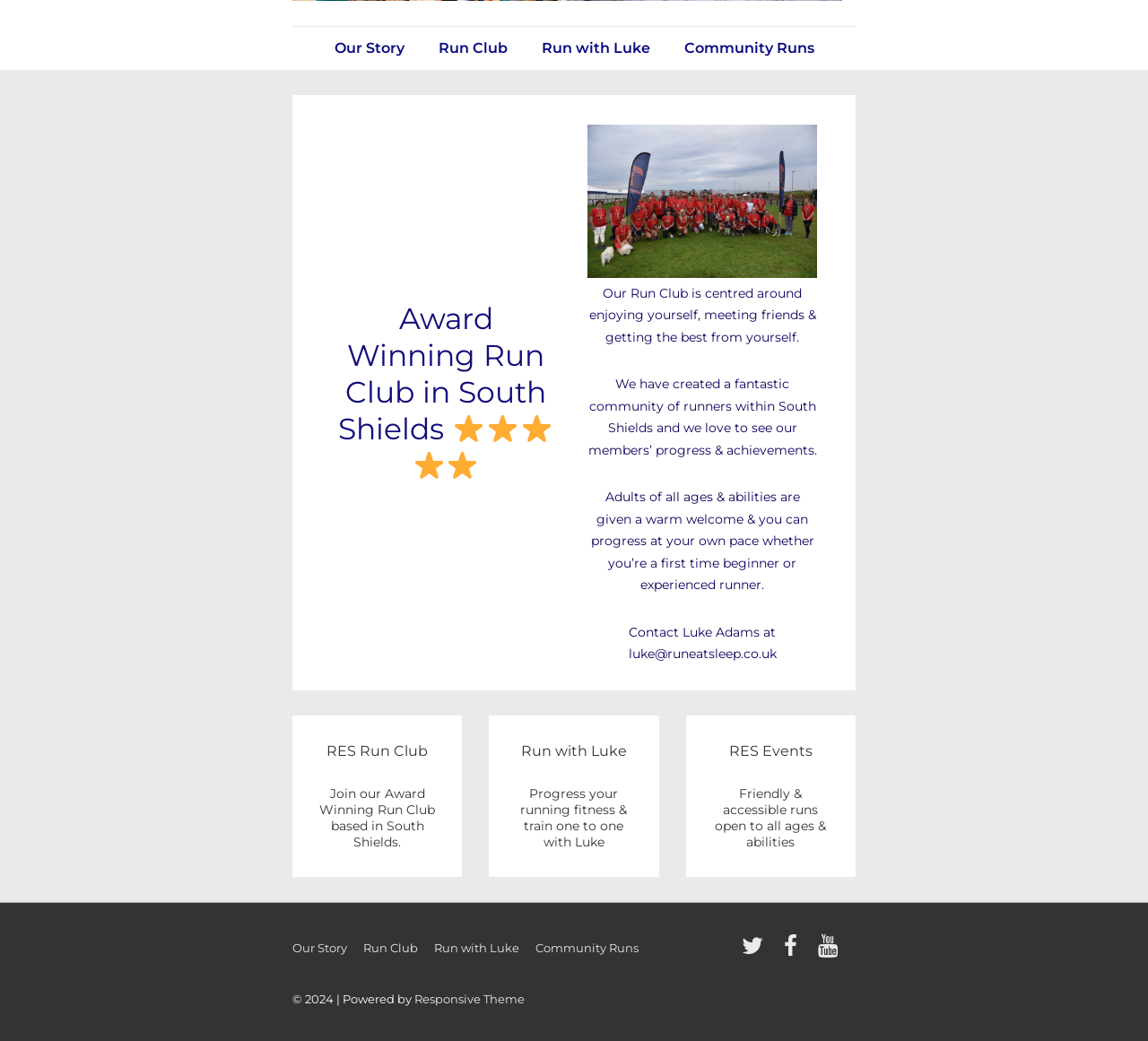Locate the bounding box of the UI element described in the following text: "Run with Luke".

[0.378, 0.904, 0.452, 0.918]